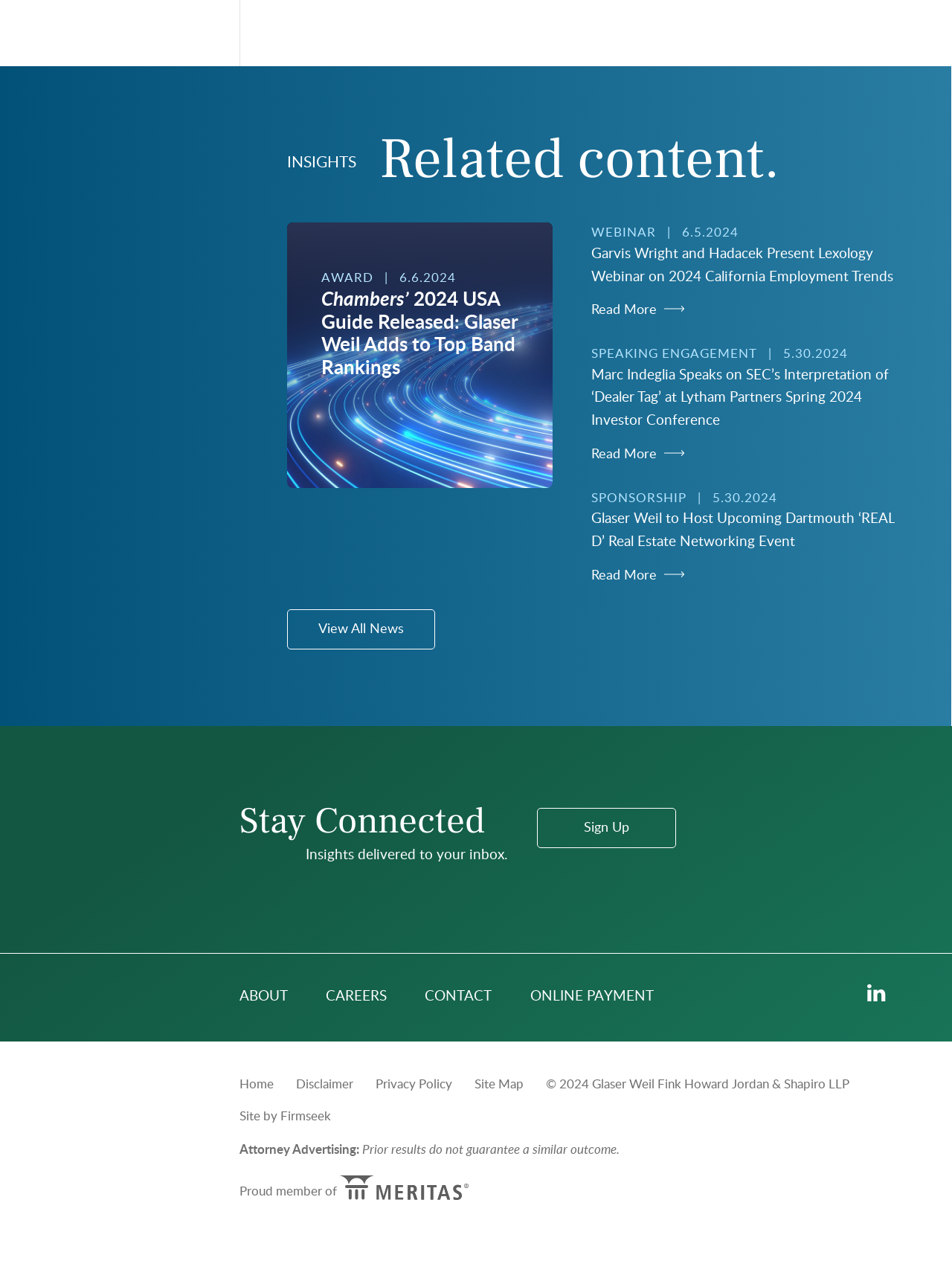Pinpoint the bounding box coordinates of the area that should be clicked to complete the following instruction: "Click PRIVACY/COOKIES POLICY". The coordinates must be given as four float numbers between 0 and 1, i.e., [left, top, right, bottom].

None